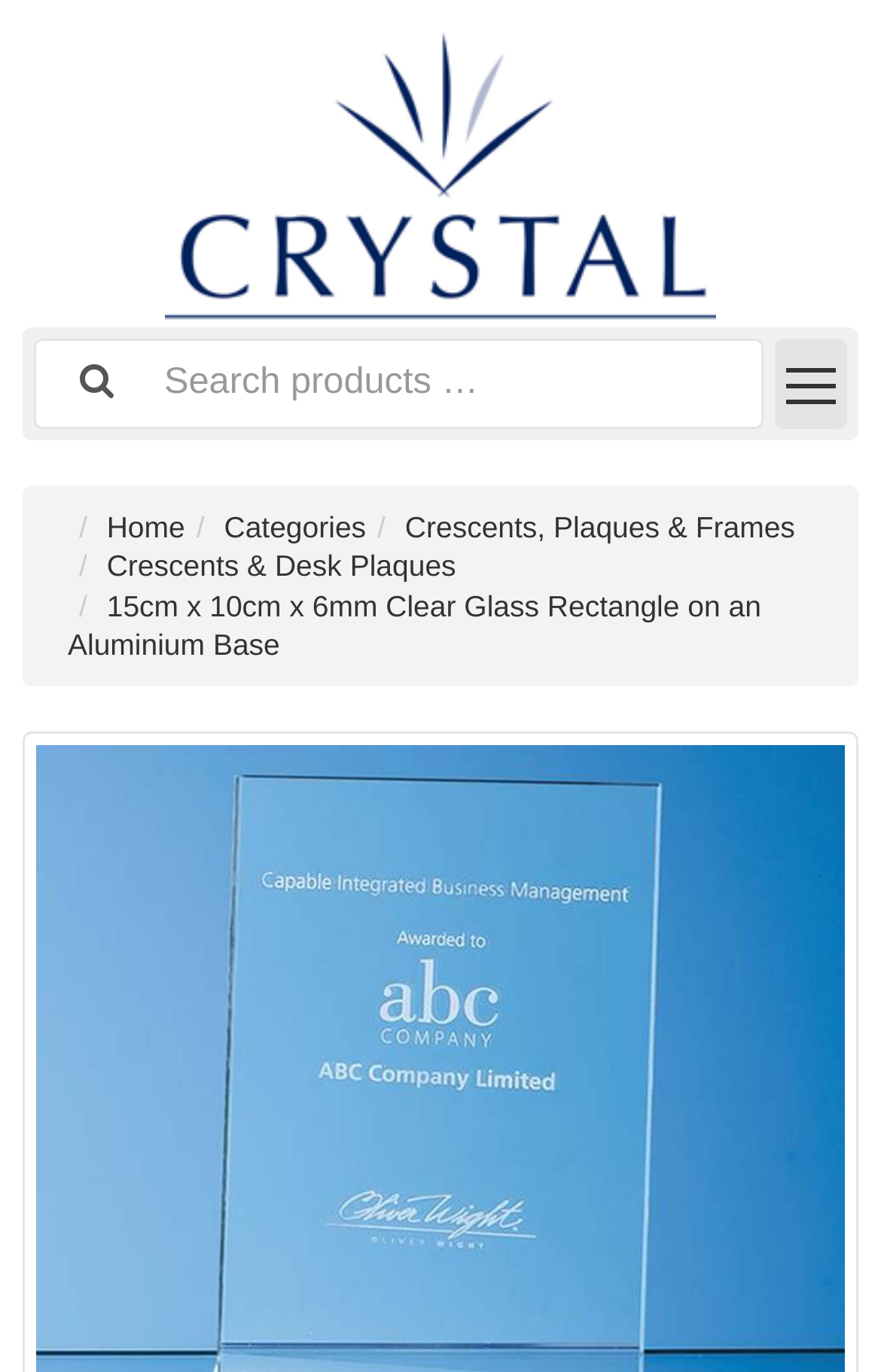Please provide a detailed answer to the question below by examining the image:
What is the size of the glass award?

The size of the glass award is explicitly stated in the text description '15cm x 10cm x 6mm Clear Glass Rectangle on an Aluminium Base'.